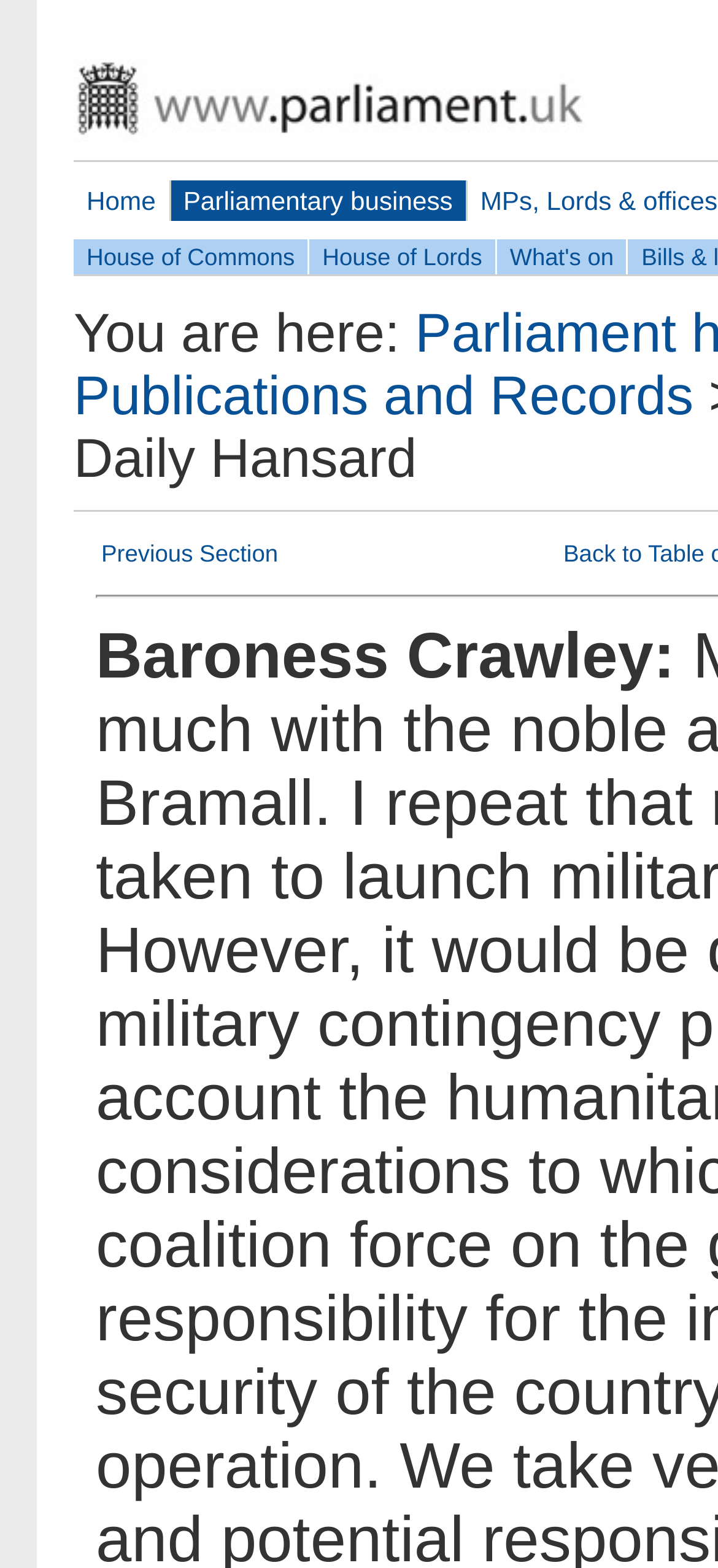Use a single word or phrase to answer this question: 
What is the speaker's title mentioned in the webpage?

Baroness